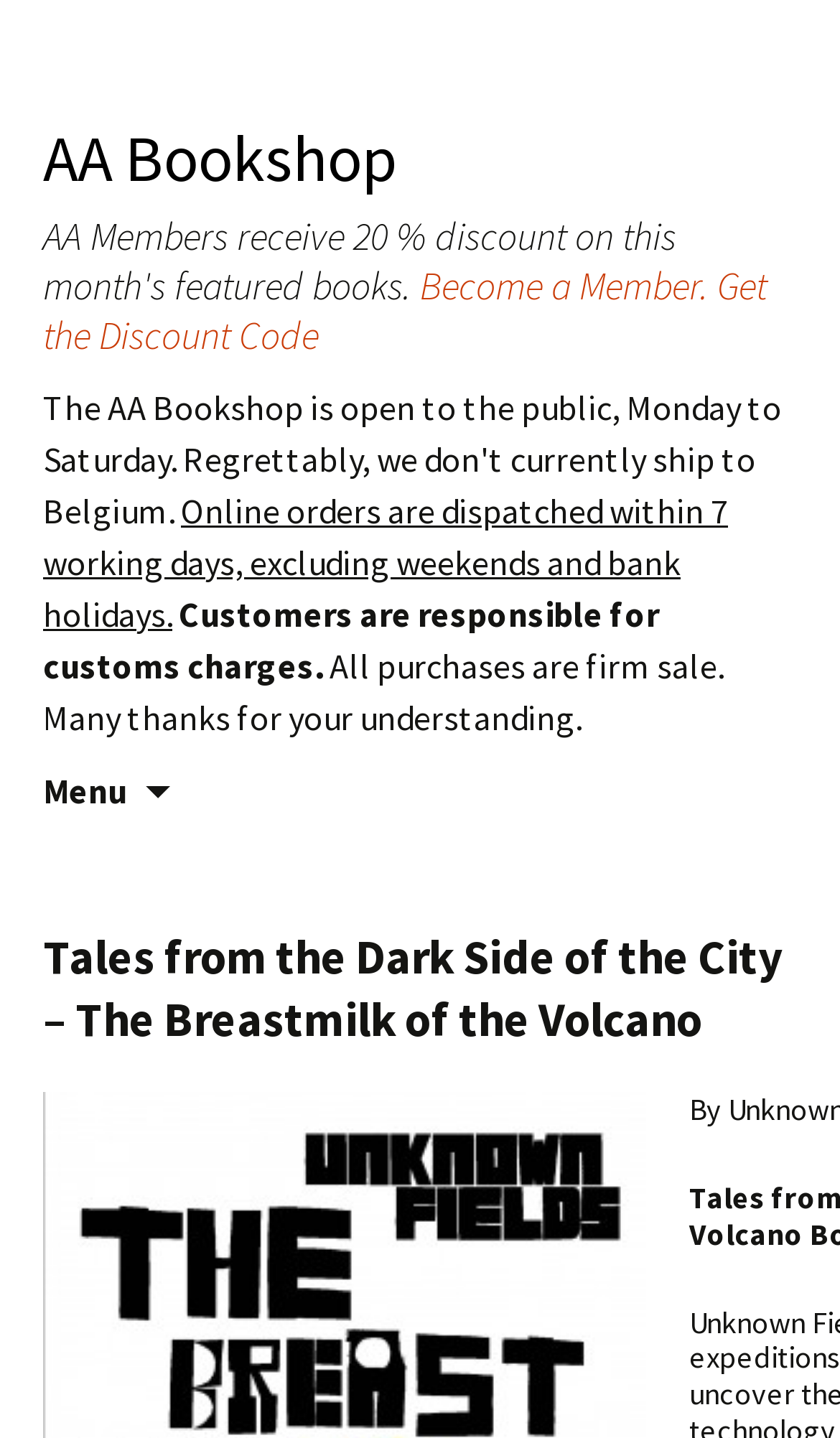What is the discount for AA Members?
Refer to the image and offer an in-depth and detailed answer to the question.

The discount for AA Members can be found in the heading that says 'AA Members receive 20 % discount on this month's featured books. Become a Member. Get the Discount Code'.